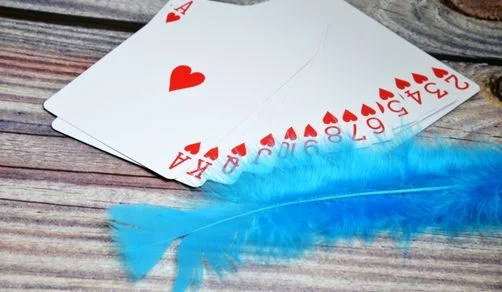Give a concise answer using only one word or phrase for this question:
What is the color of the feather in the scene?

Bright blue